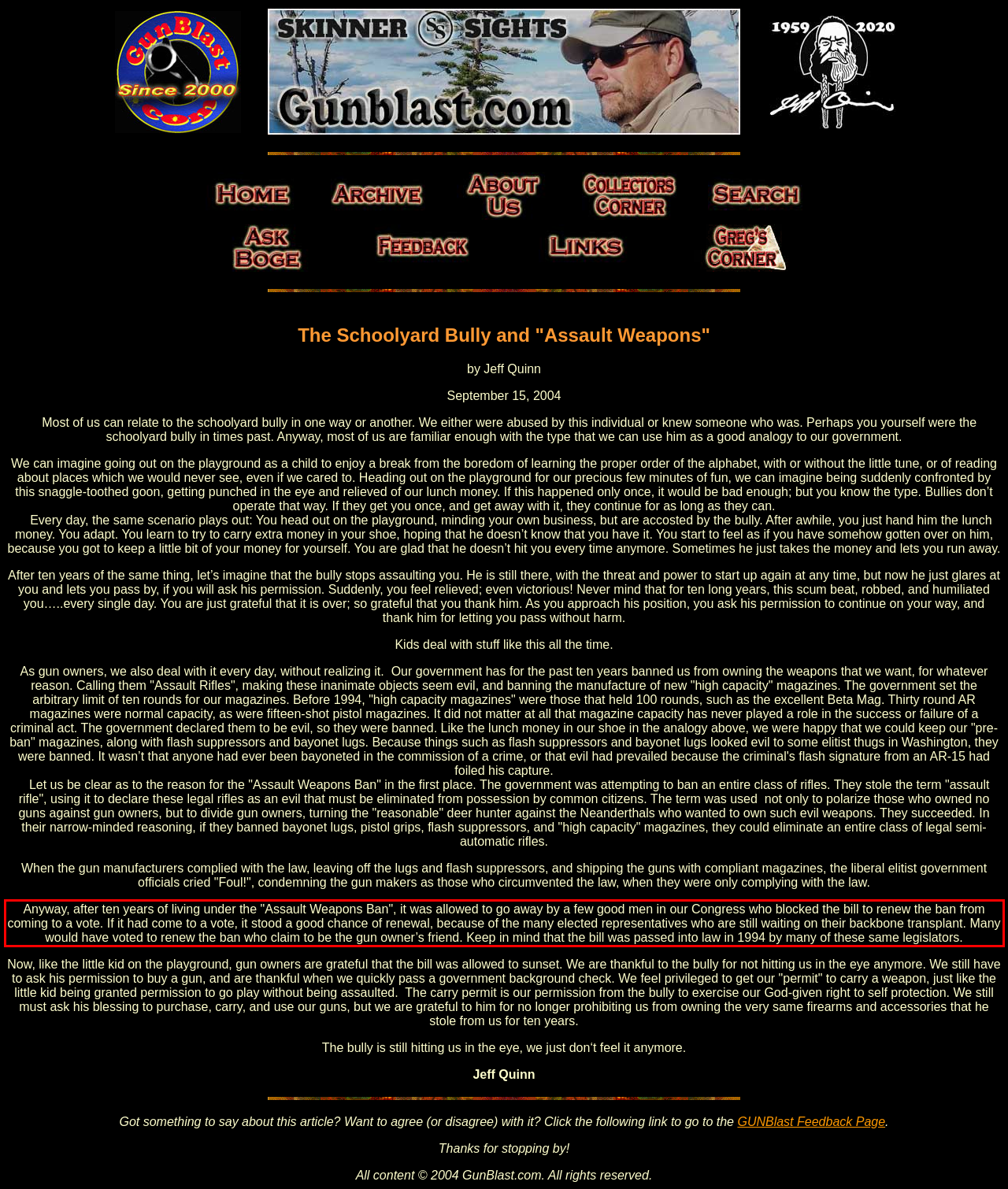From the screenshot of the webpage, locate the red bounding box and extract the text contained within that area.

Anyway, after ten years of living under the "Assault Weapons Ban", it was allowed to go away by a few good men in our Congress who blocked the bill to renew the ban from coming to a vote. If it had come to a vote, it stood a good chance of renewal, because of the many elected representatives who are still waiting on their backbone transplant. Many would have voted to renew the ban who claim to be the gun owner’s friend. Keep in mind that the bill was passed into law in 1994 by many of these same legislators.